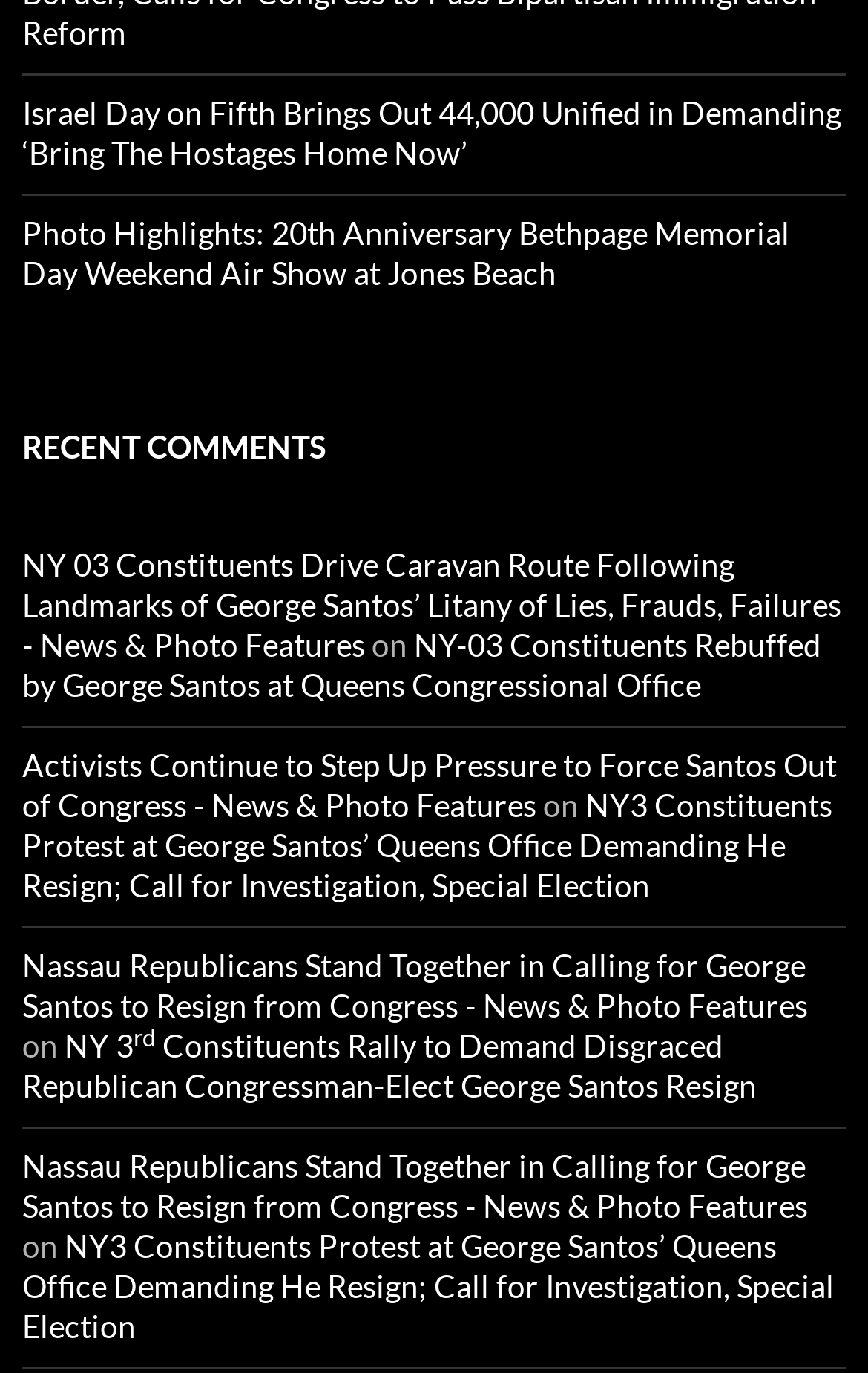Please identify the bounding box coordinates of the element I should click to complete this instruction: 'Explore Activists Continue to Step Up Pressure to Force Santos Out of Congress'. The coordinates should be given as four float numbers between 0 and 1, like this: [left, top, right, bottom].

[0.026, 0.543, 0.964, 0.6]